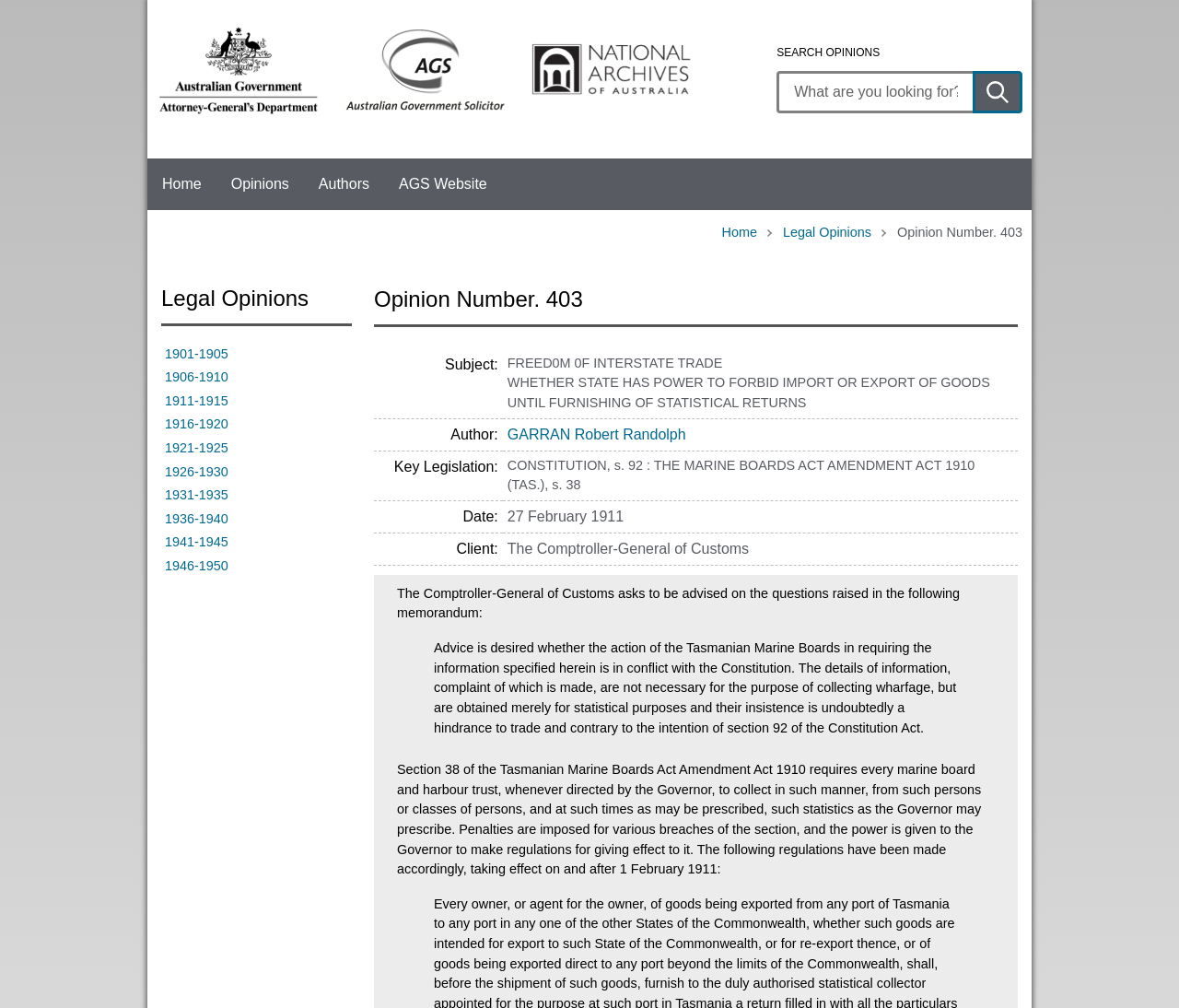Point out the bounding box coordinates of the section to click in order to follow this instruction: "View legal opinions from 1901-1905".

[0.14, 0.343, 0.194, 0.358]